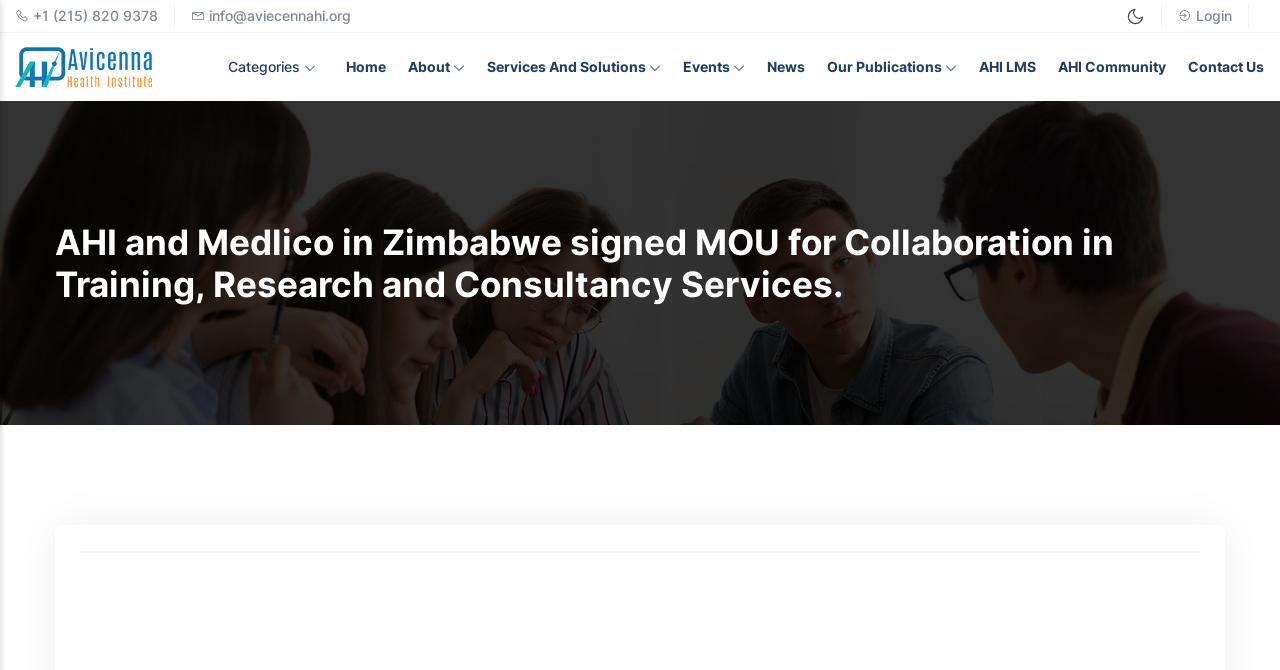Please determine the bounding box coordinates for the element that should be clicked to follow these instructions: "Switch to dark mode".

[0.88, 0.01, 0.895, 0.038]